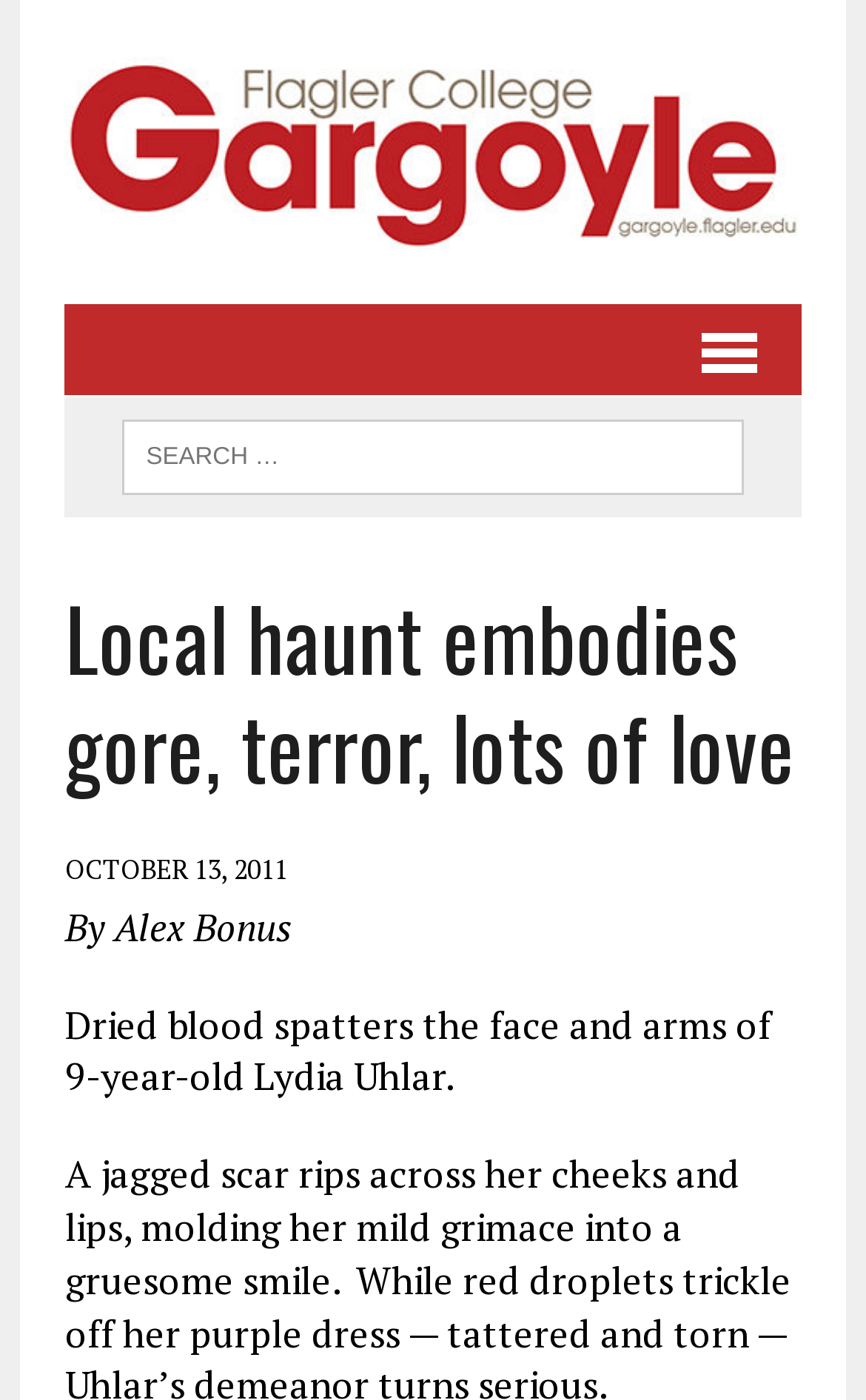What is the age of Lydia Uhlar mentioned in the article?
Using the image, provide a concise answer in one word or a short phrase.

9-year-old